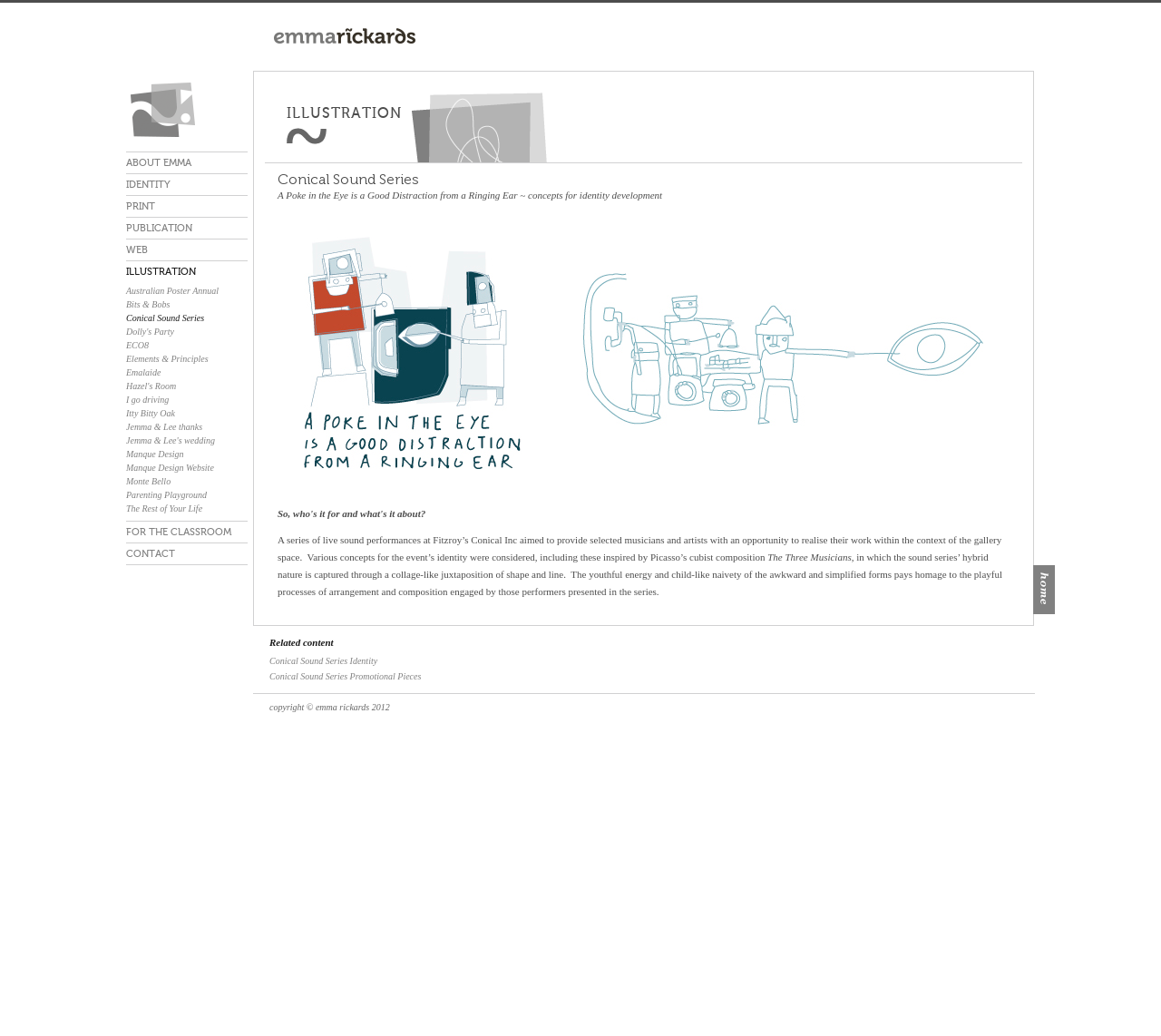Given the element description: "Elements & Principles", predict the bounding box coordinates of this UI element. The coordinates must be four float numbers between 0 and 1, given as [left, top, right, bottom].

[0.109, 0.342, 0.179, 0.351]